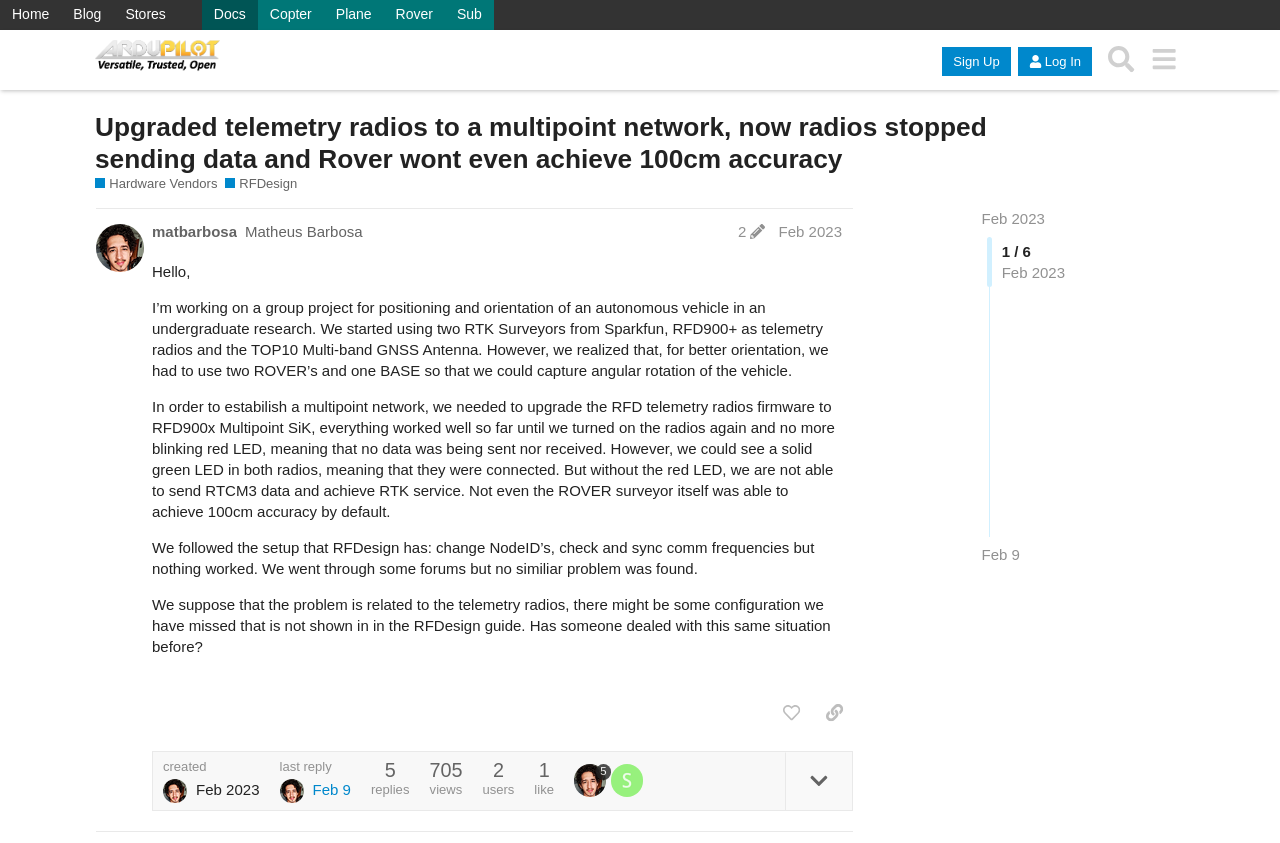Specify the bounding box coordinates of the region I need to click to perform the following instruction: "Click on the 'Sign Up' button". The coordinates must be four float numbers in the range of 0 to 1, i.e., [left, top, right, bottom].

[0.736, 0.055, 0.79, 0.09]